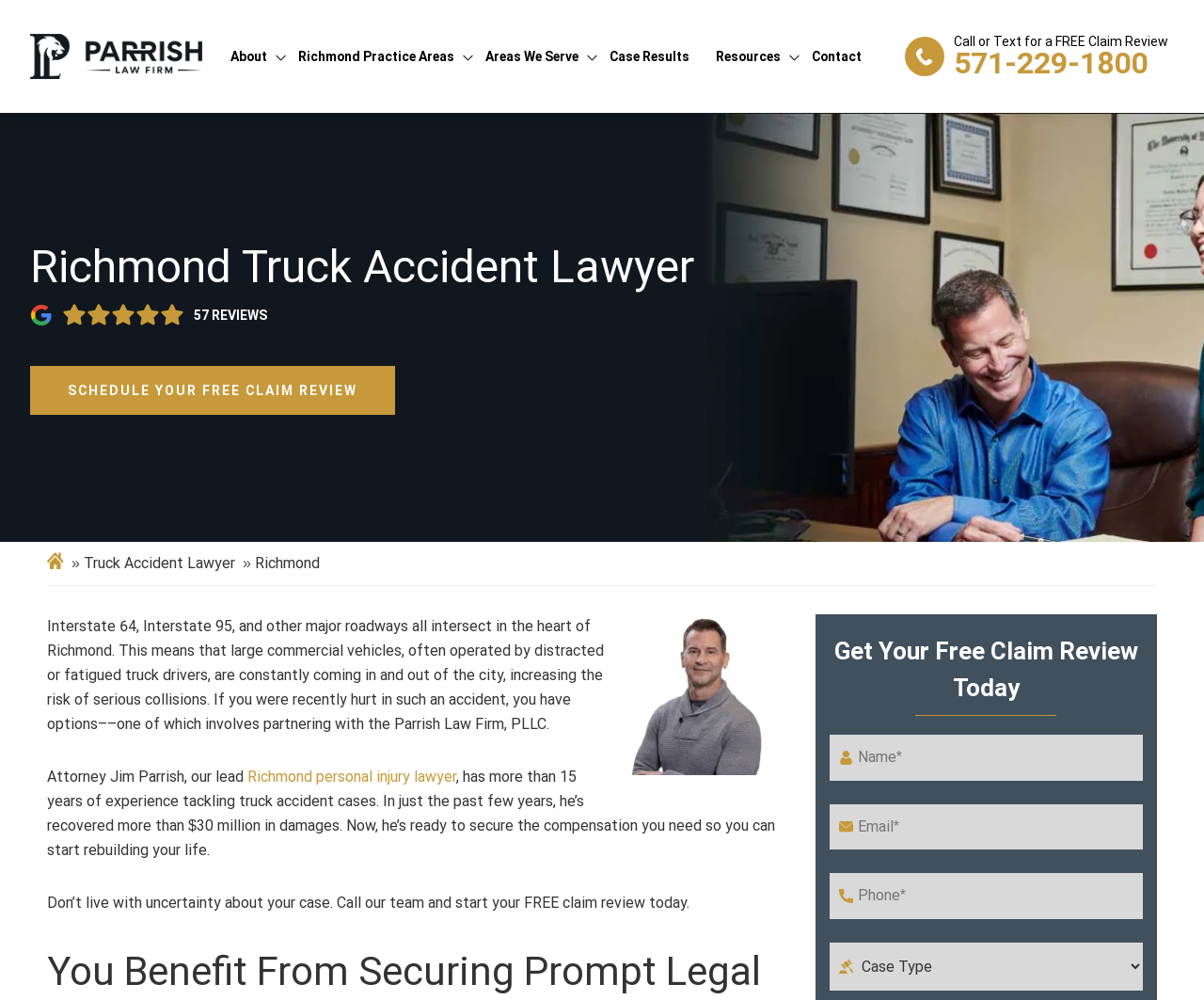Locate the bounding box coordinates of the area to click to fulfill this instruction: "Click the Richmond personal injury lawyer link". The bounding box should be presented as four float numbers between 0 and 1, in the order [left, top, right, bottom].

[0.205, 0.768, 0.379, 0.786]